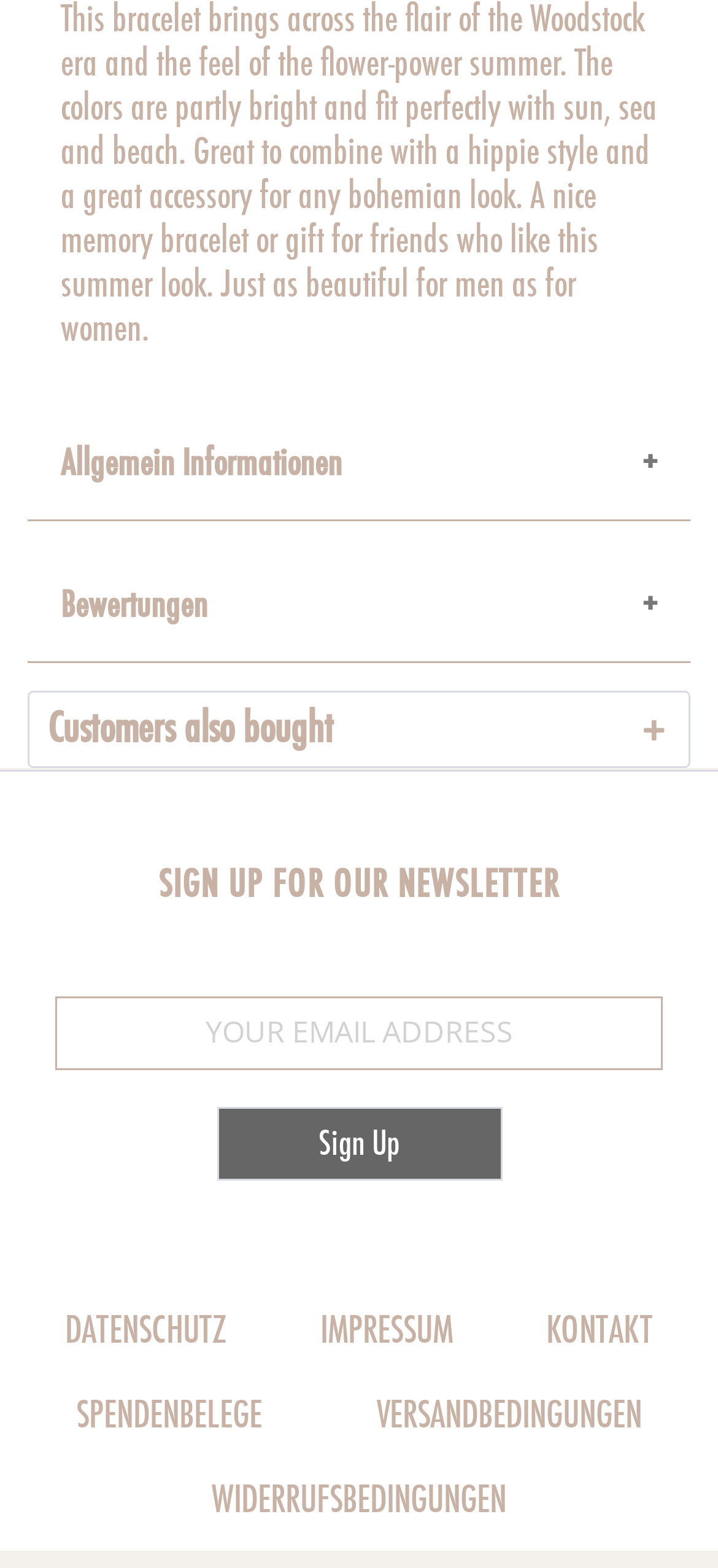Find the bounding box coordinates for the element that must be clicked to complete the instruction: "Download PDF". The coordinates should be four float numbers between 0 and 1, indicated as [left, top, right, bottom].

None